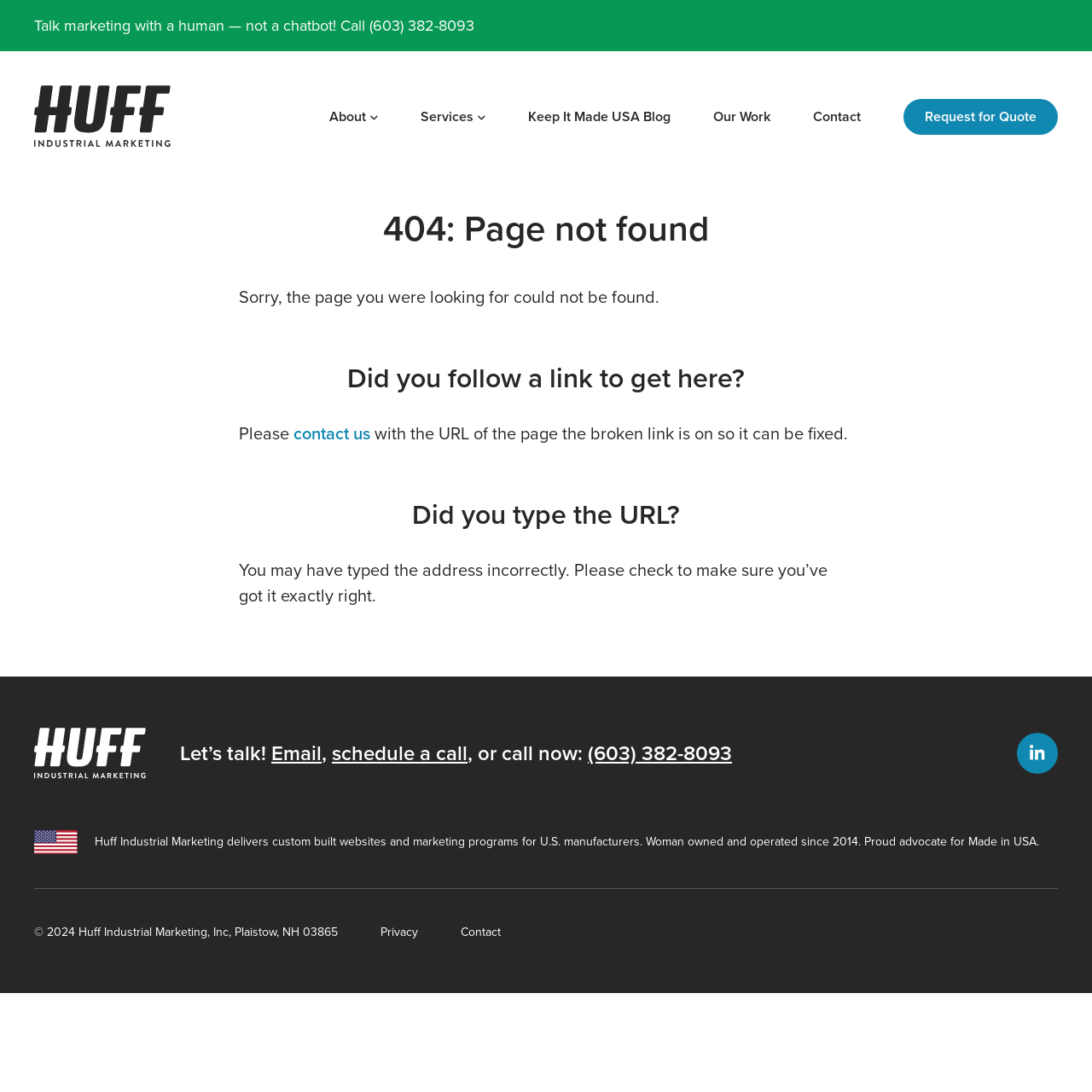Give the bounding box coordinates for the element described by: "alt="Huff Industrial Marketing"".

[0.031, 0.666, 0.134, 0.713]